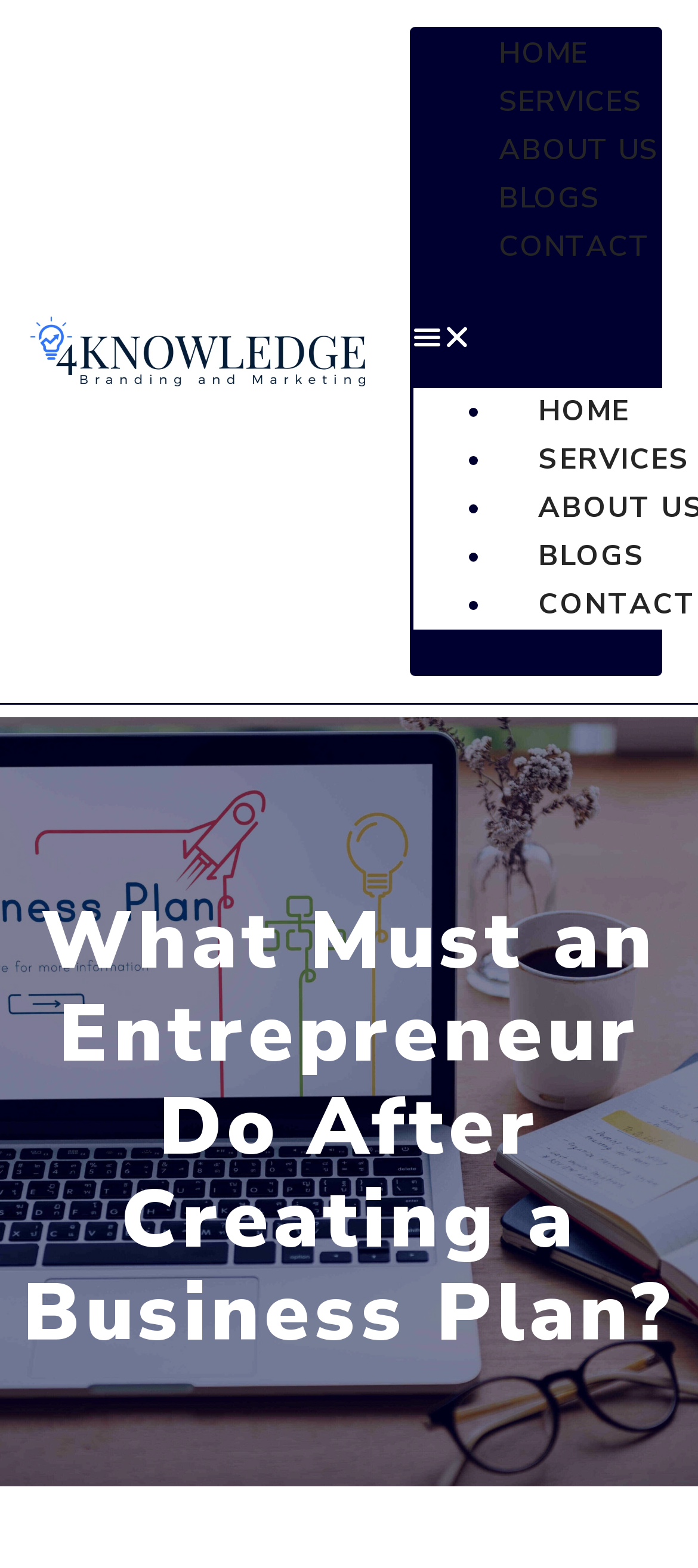Please locate the bounding box coordinates of the element that needs to be clicked to achieve the following instruction: "Read the article about What Must an Entrepreneur Do After Creating a Business Plan". The coordinates should be four float numbers between 0 and 1, i.e., [left, top, right, bottom].

[0.0, 0.571, 1.0, 0.868]